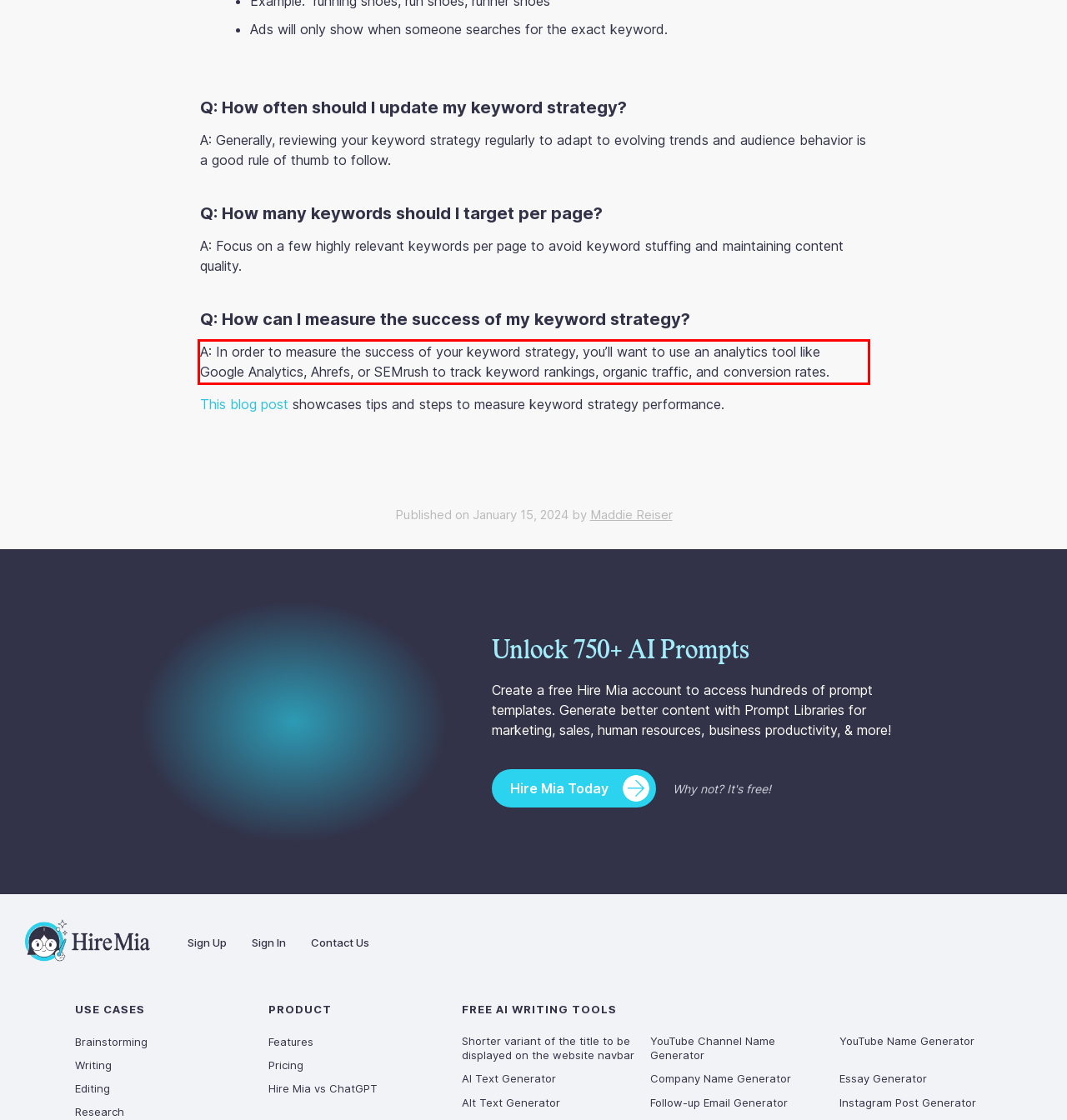Within the screenshot of a webpage, identify the red bounding box and perform OCR to capture the text content it contains.

A: In order to measure the success of your keyword strategy, you’ll want to use an analytics tool like Google Analytics, Ahrefs, or SEMrush to track keyword rankings, organic traffic, and conversion rates.